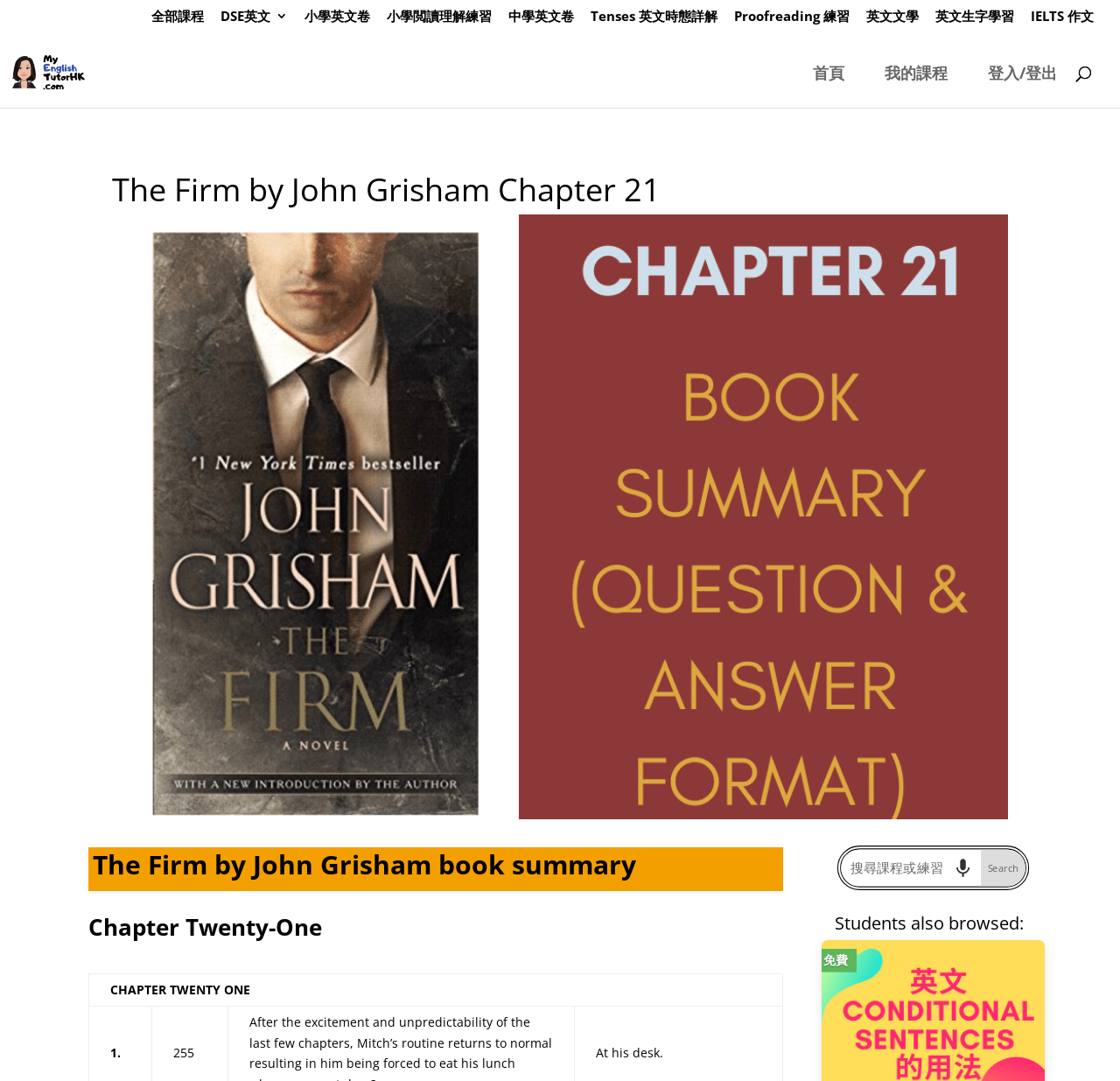Please find the bounding box for the UI component described as follows: "Tenses 英文時態詳解".

[0.527, 0.009, 0.641, 0.03]